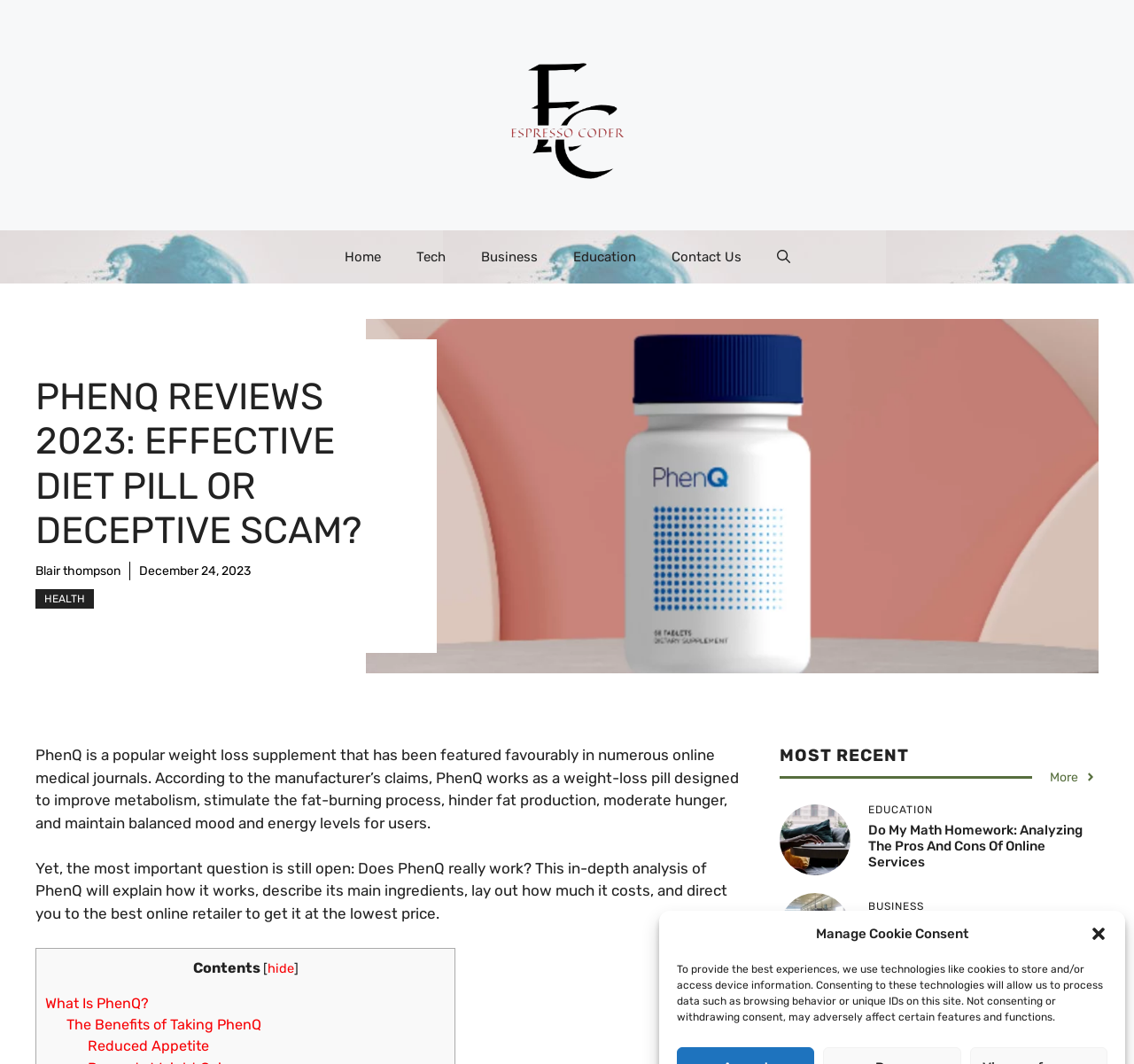Please identify the coordinates of the bounding box that should be clicked to fulfill this instruction: "Click on the link about Neymar's face in FIFA 14".

None